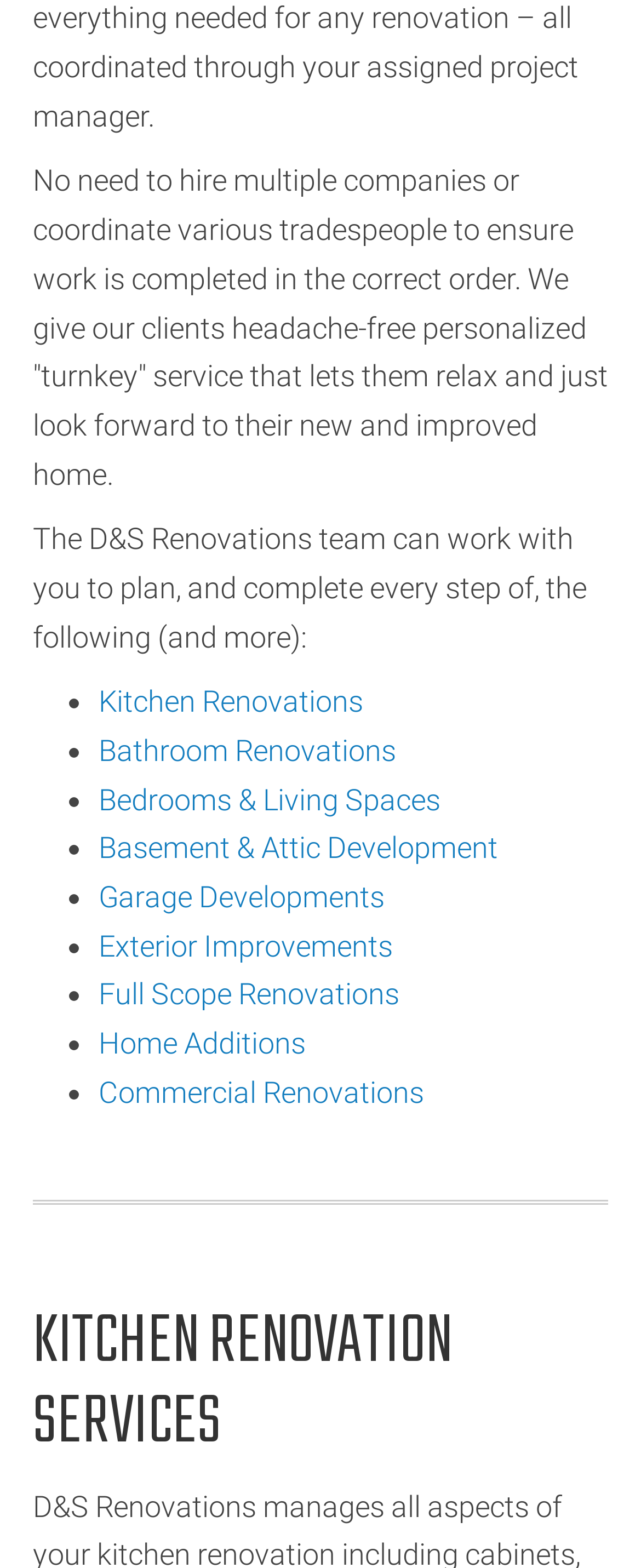Answer this question in one word or a short phrase: What is the focus of the section with the heading 'KITCHEN RENOVATION SERVICES'?

Kitchen renovations